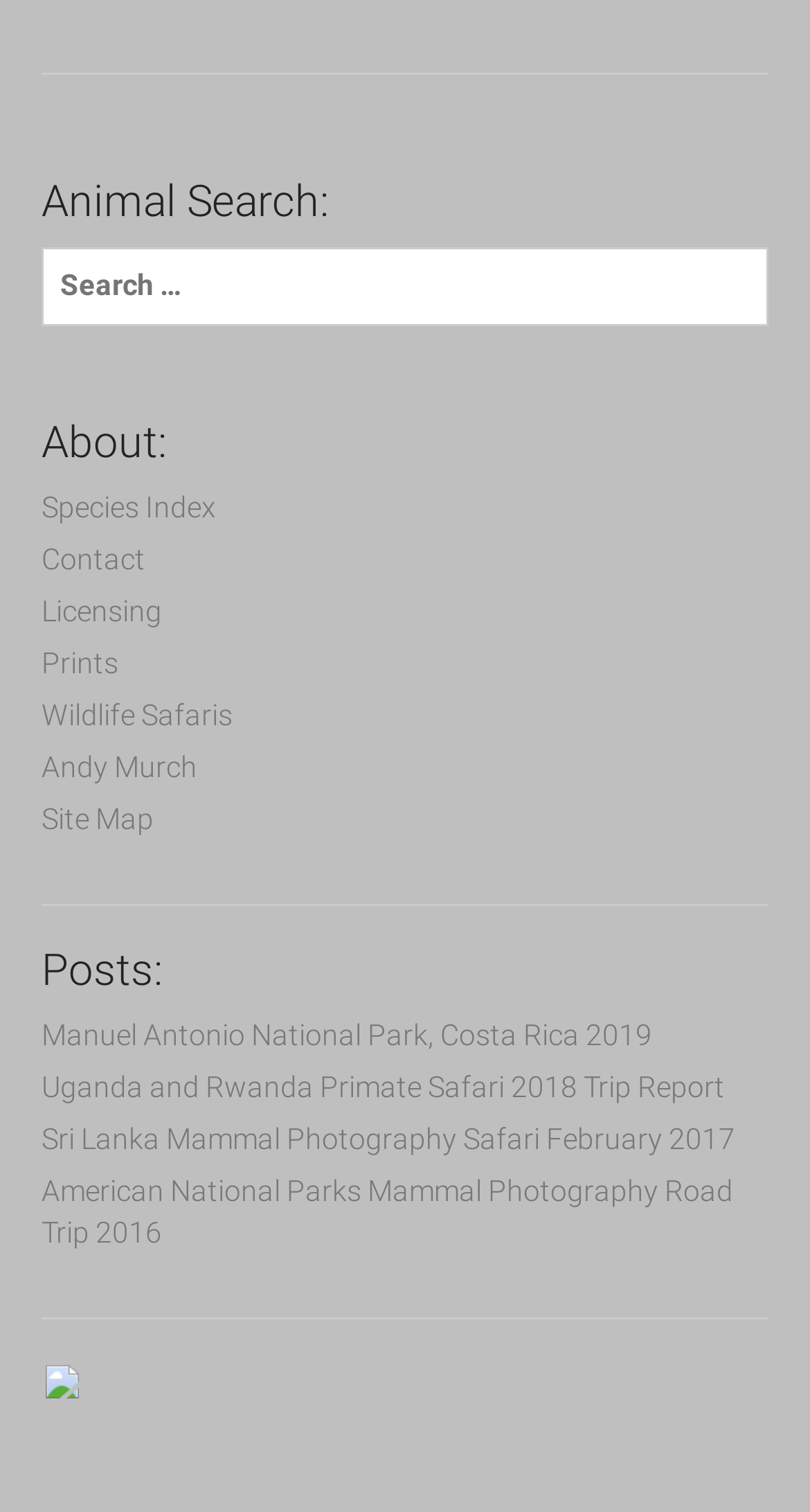What is the title of the first post?
Use the image to answer the question with a single word or phrase.

Manuel Antonio National Park, Costa Rica 2019